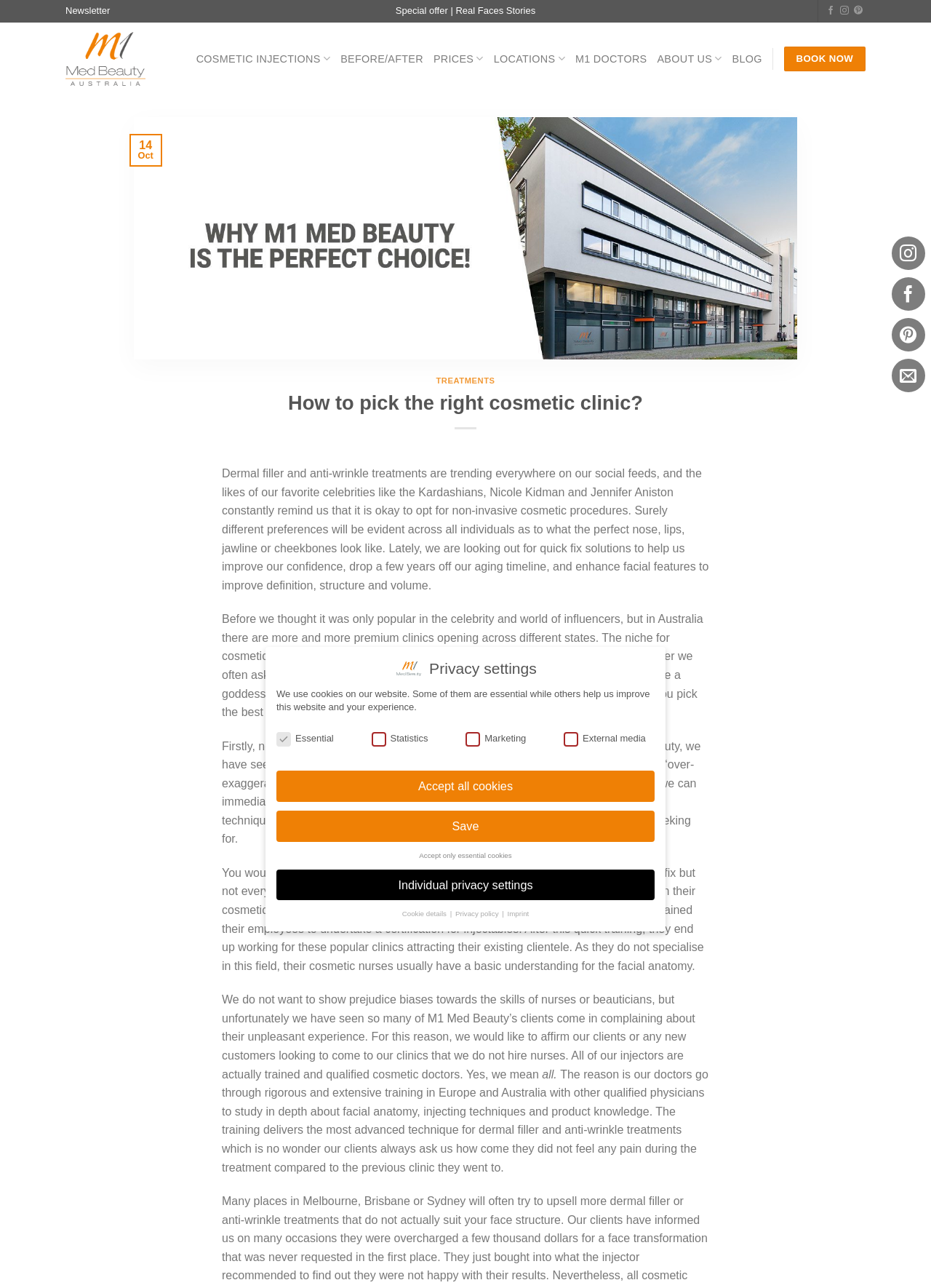Please locate the bounding box coordinates of the element's region that needs to be clicked to follow the instruction: "Learn more about 'COSMETIC INJECTIONS'". The bounding box coordinates should be provided as four float numbers between 0 and 1, i.e., [left, top, right, bottom].

[0.211, 0.035, 0.355, 0.057]